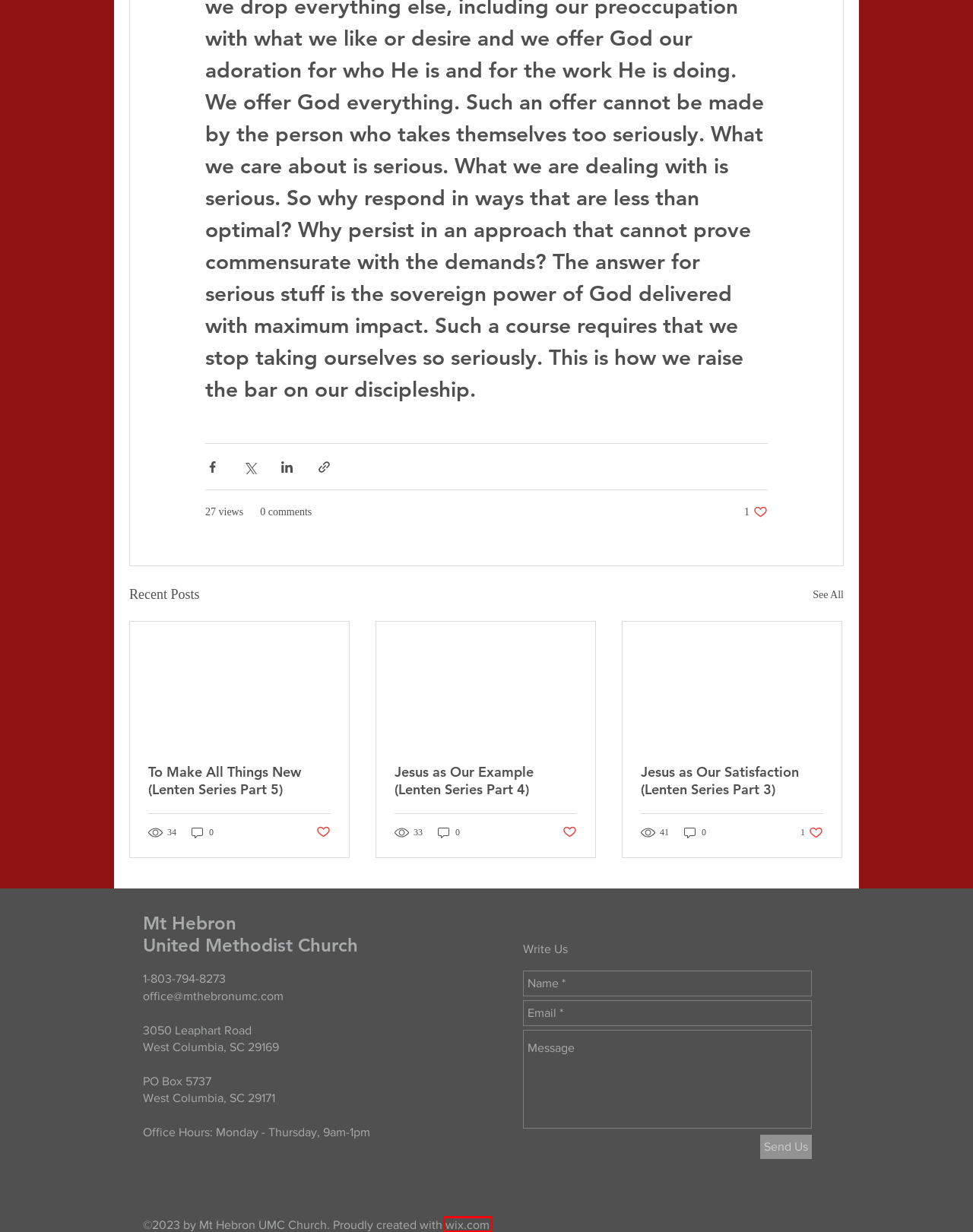Given a screenshot of a webpage with a red bounding box around a UI element, please identify the most appropriate webpage description that matches the new webpage after you click on the element. Here are the candidates:
A. Worship | Mt Hebron UMC
B. To Make All Things New (Lenten Series Part 5)
C. Ministries | Mt Hebron UMC
D. Events | Mt Hebron UMC
E. Jesus as Our Satisfaction (Lenten Series Part 3)
F. Website Builder - Create a Free Website Today | Wix.com
G. Blog | Mt Hebron UMC
H. Jesus as Our Example (Lenten Series Part 4)

F